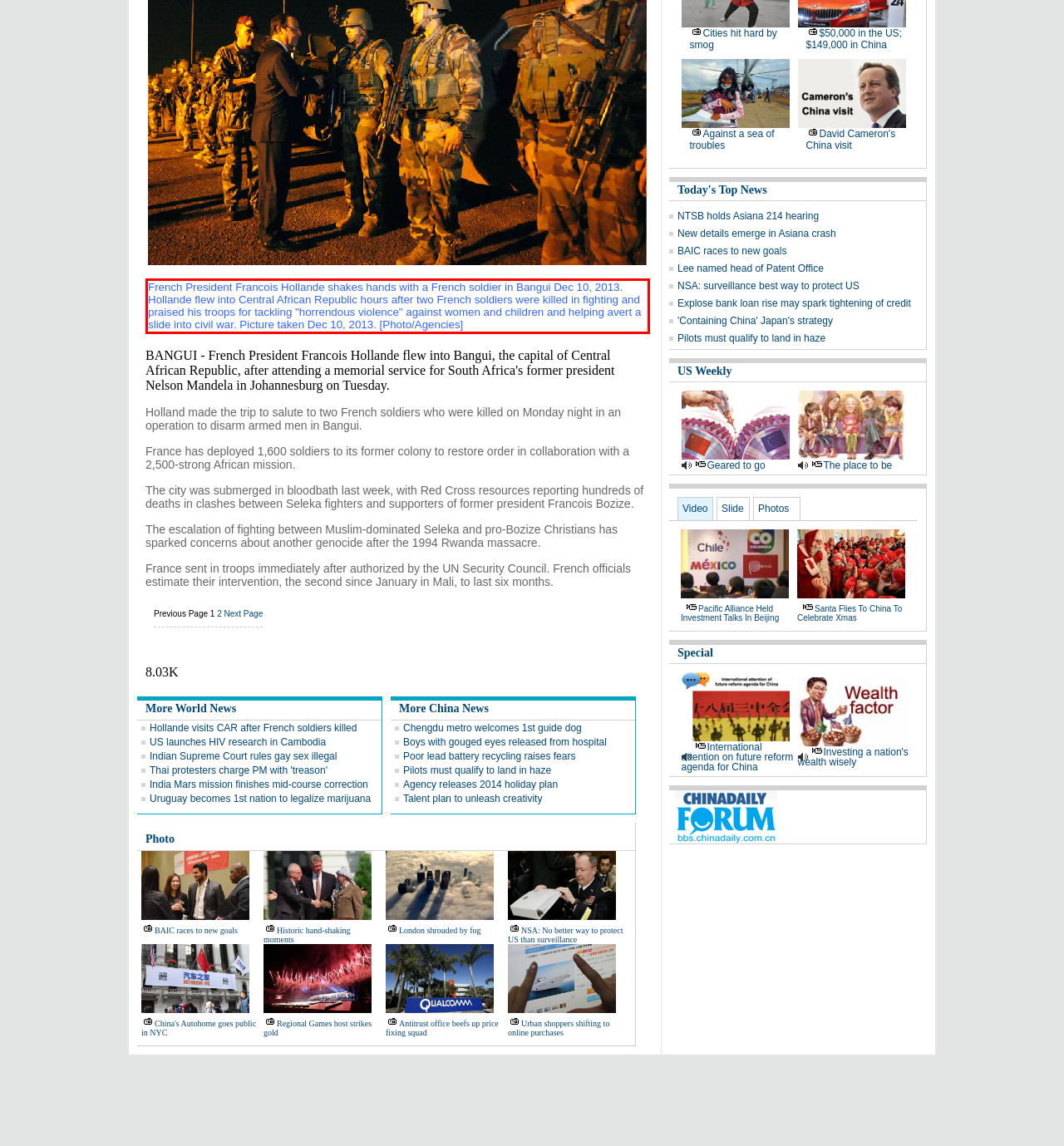Review the webpage screenshot provided, and perform OCR to extract the text from the red bounding box.

French President Francois Hollande shakes hands with a French soldier in Bangui Dec 10, 2013. Hollande flew into Central African Republic hours after two French soldiers were killed in fighting and praised his troops for tackling "horrendous violence" against women and children and helping avert a slide into civil war. Picture taken Dec 10, 2013. [Photo/Agencies]